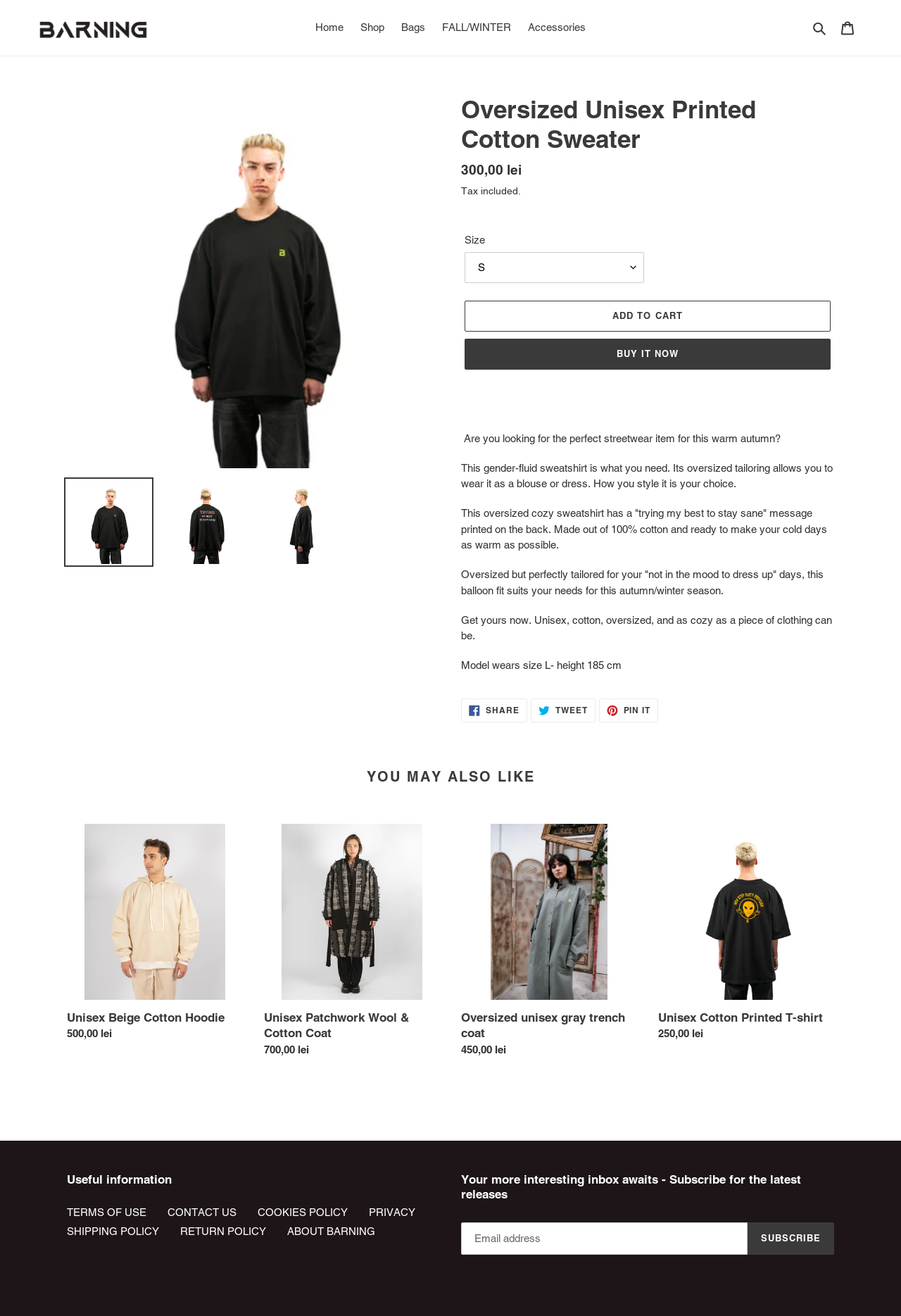Bounding box coordinates are specified in the format (top-left x, top-left y, bottom-right x, bottom-right y). All values are floating point numbers bounded between 0 and 1. Please provide the bounding box coordinate of the region this sentence describes: Add to cart

[0.516, 0.228, 0.922, 0.252]